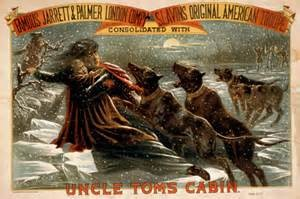Detail the scene shown in the image extensively.

The image depicts a dramatic scene from the classic production of "Uncle Tom's Cabin," showcasing a character battling through a snowstorm while being pursued by several dogs. The use of bold colors and detailed illustrations captures the intense emotions and challenges faced by the characters in the story. Above the scene, ornate text reveals the names of the producers: Thomas Jarrett & Palmer, linked with the renowned original American minstrel troupe. The historical significance of this production is underscored by its roots in American theater, particularly during the mid-19th to early 20th centuries, when such performances engaged audiences through spectacle and emotional narratives. The vibrant imagery not only reflects the hardships of the characters but also evokes a sense of adventure and drama integral to the theatrical experience of the time.